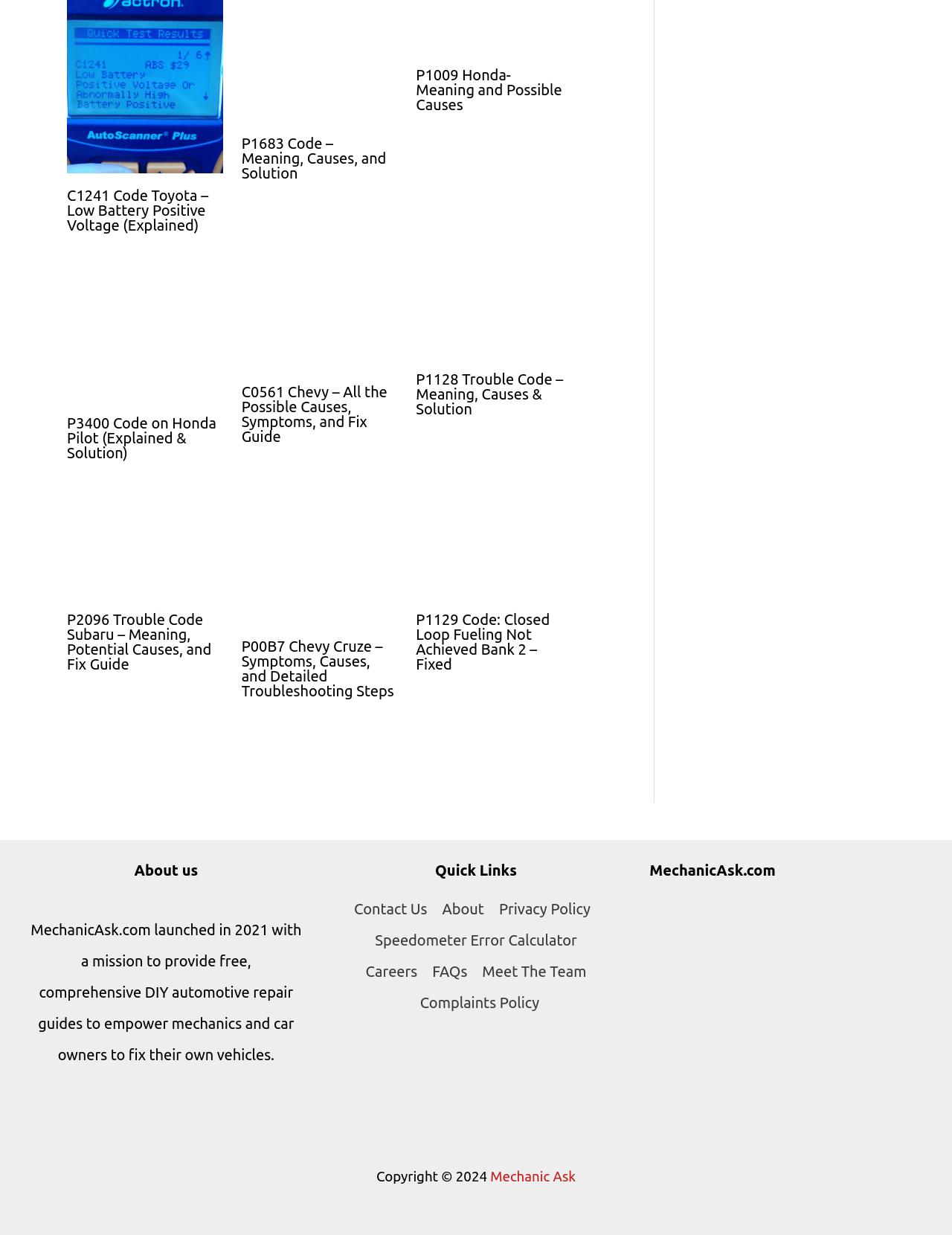Find the bounding box coordinates for the HTML element described as: "Careers". The coordinates should consist of four float values between 0 and 1, i.e., [left, top, right, bottom].

[0.376, 0.774, 0.446, 0.8]